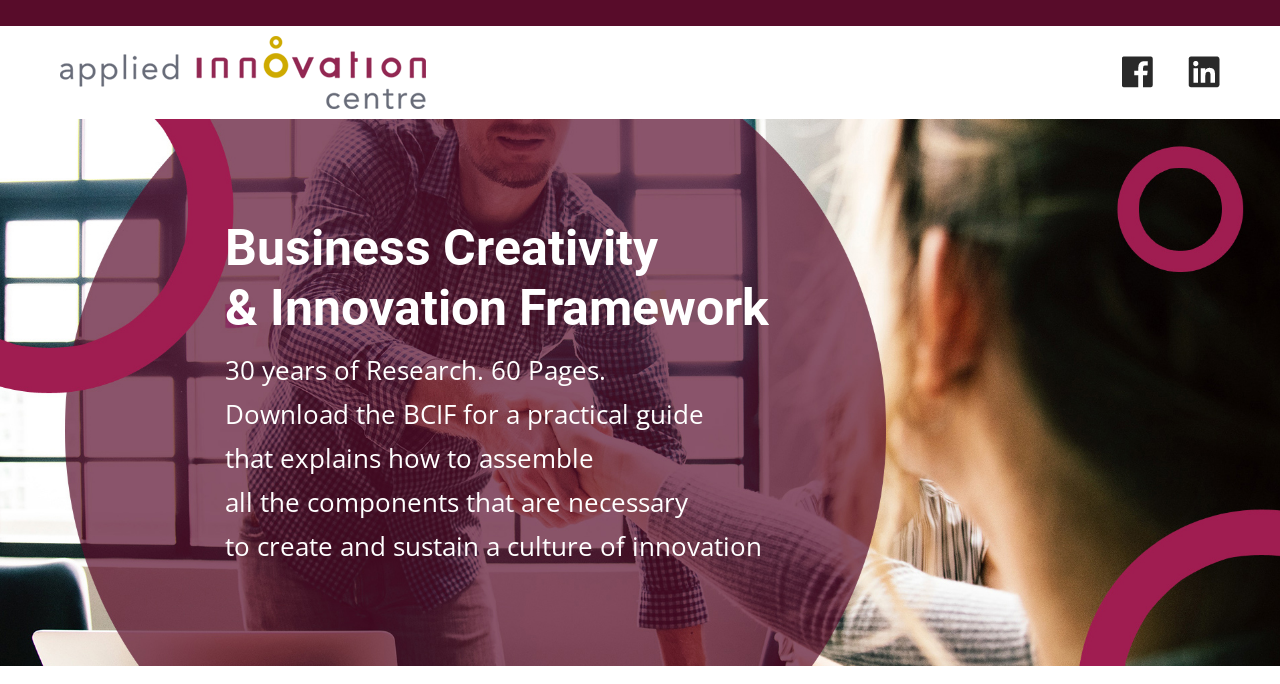Extract the primary heading text from the webpage.

Business Creativity
& Innovation Framework